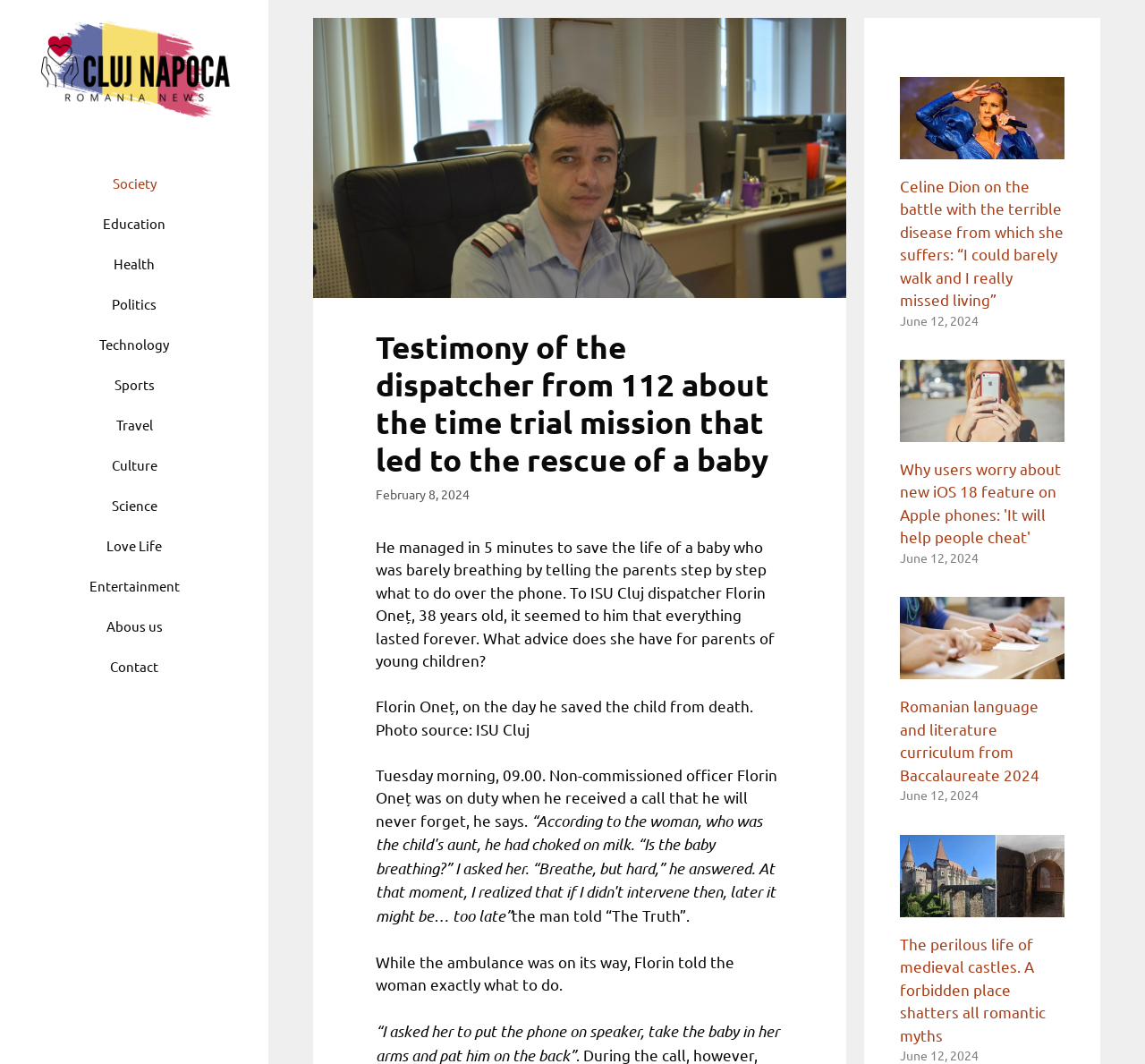Determine the bounding box coordinates in the format (top-left x, top-left y, bottom-right x, bottom-right y). Ensure all values are floating point numbers between 0 and 1. Identify the bounding box of the UI element described by: Special Activities

None